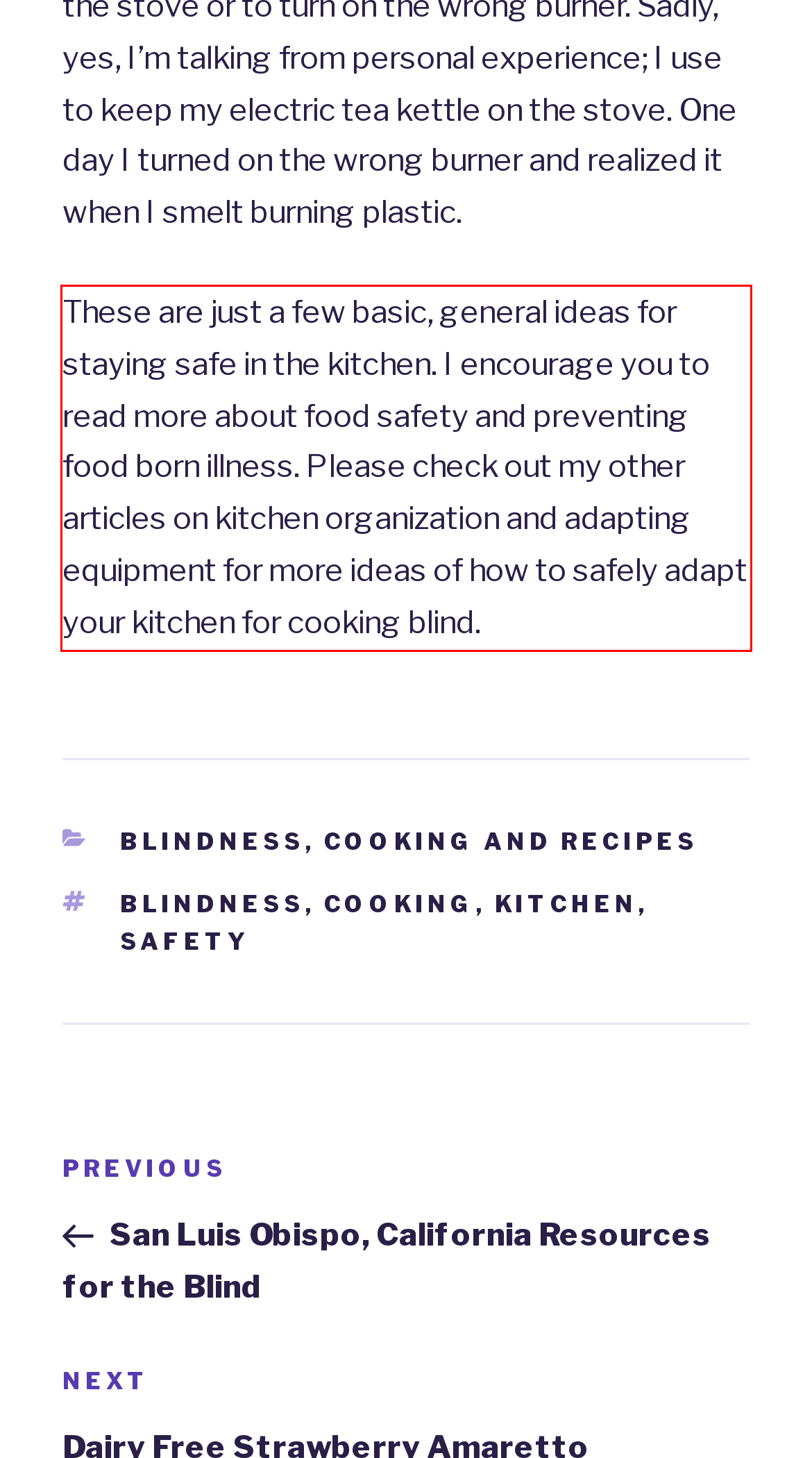You are given a screenshot of a webpage with a UI element highlighted by a red bounding box. Please perform OCR on the text content within this red bounding box.

These are just a few basic, general ideas for staying safe in the kitchen. I encourage you to read more about food safety and preventing food born illness. Please check out my other articles on kitchen organization and adapting equipment for more ideas of how to safely adapt your kitchen for cooking blind.